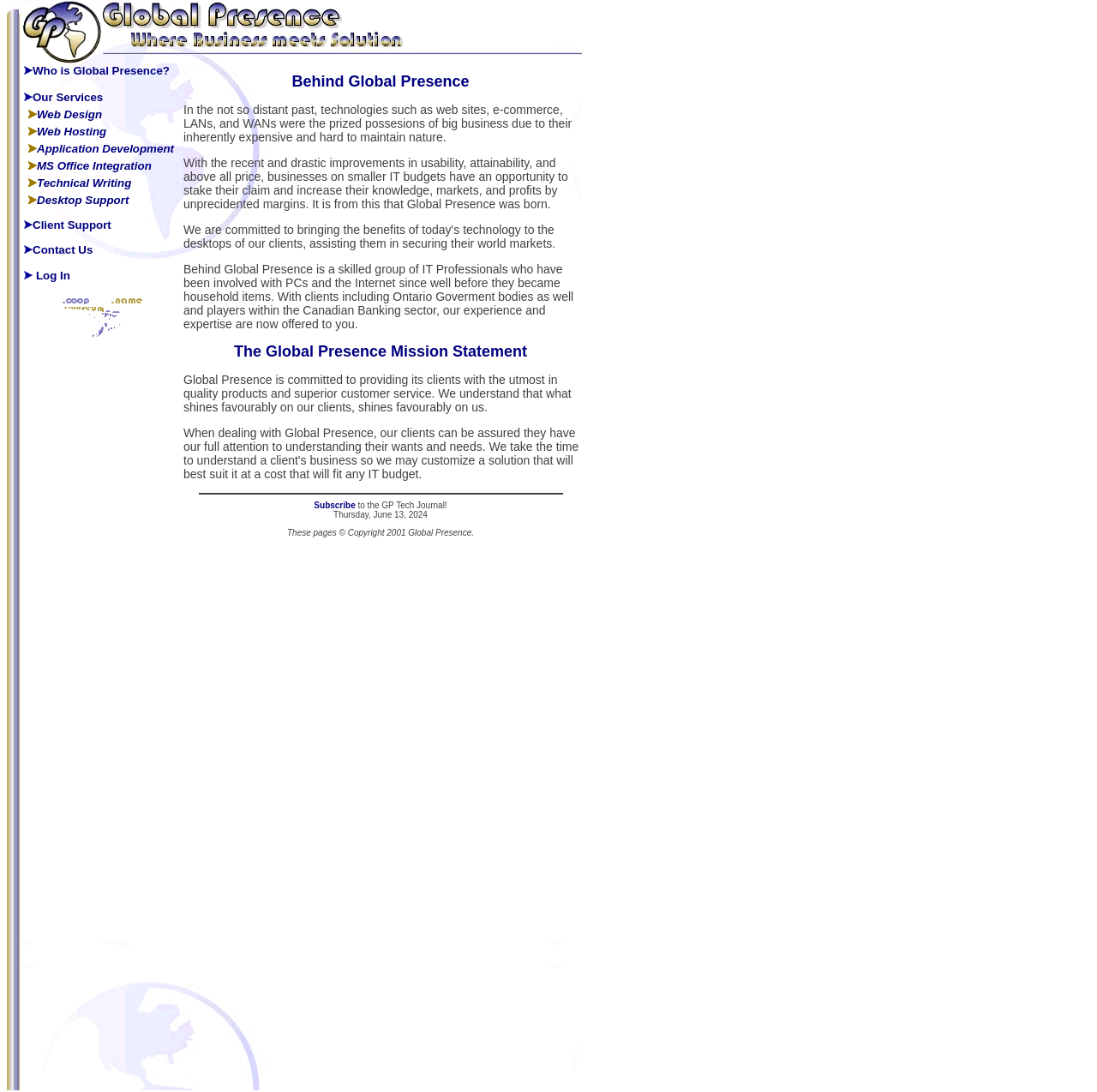Give a one-word or phrase response to the following question: What is the focus of Global Presence's mission statement?

Quality products and customer service